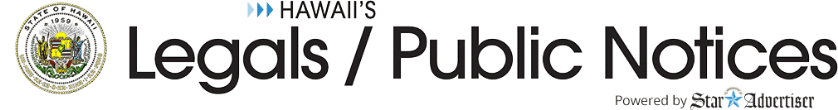What is the symbol of authenticity and official status?
Observe the image and answer the question with a one-word or short phrase response.

The official seal of the State of Hawaii